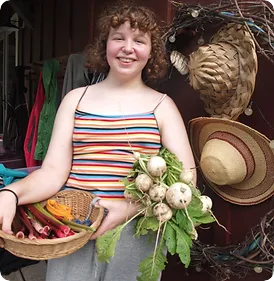Please provide a one-word or phrase answer to the question: 
What is the camper holding in her hand?

Basket and radishes